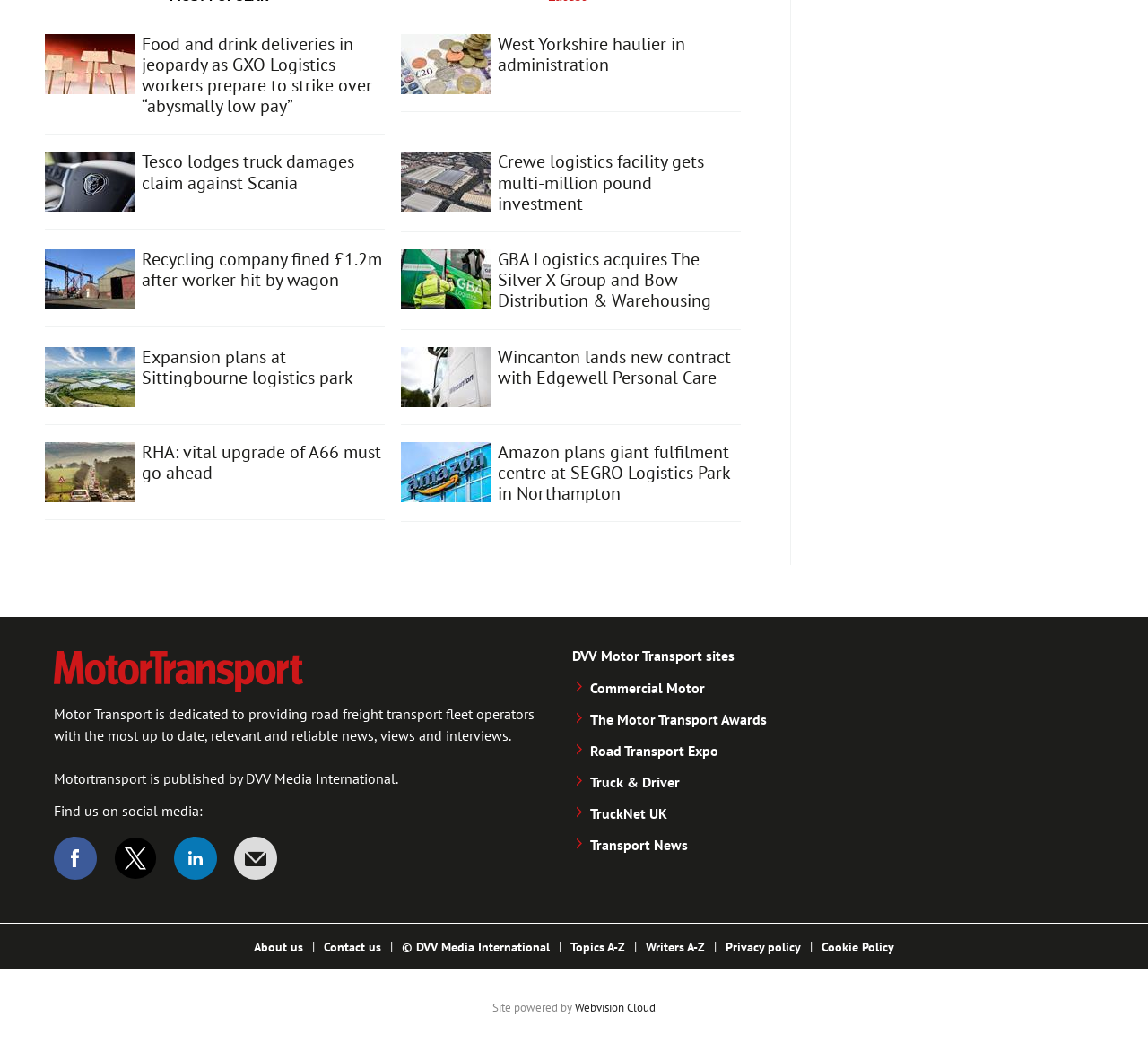Please mark the clickable region by giving the bounding box coordinates needed to complete this instruction: "Read about Motor Transport".

[0.047, 0.665, 0.466, 0.702]